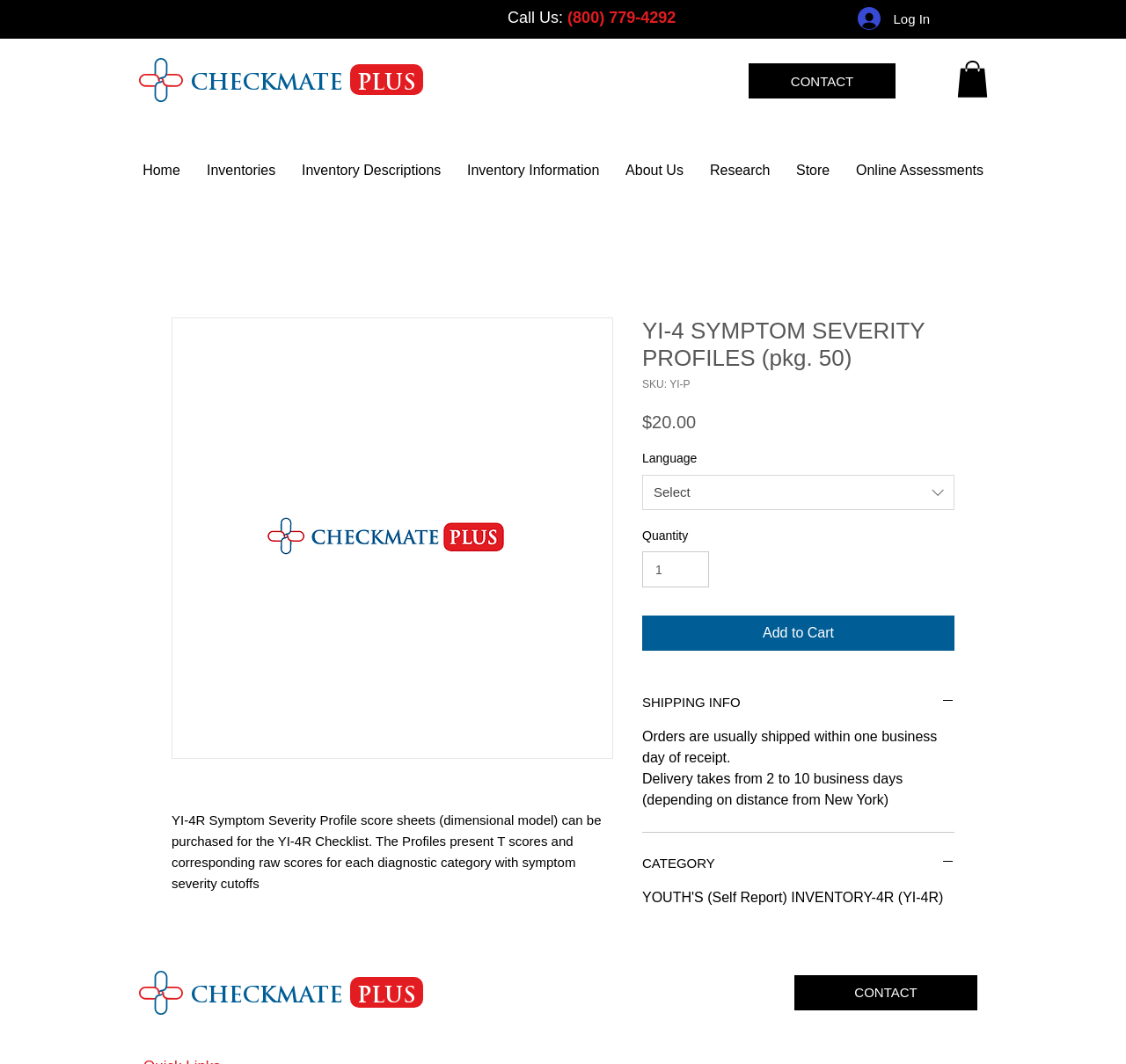Locate the bounding box coordinates of the clickable region to complete the following instruction: "read about Calgary blue ombre cake smash session."

None